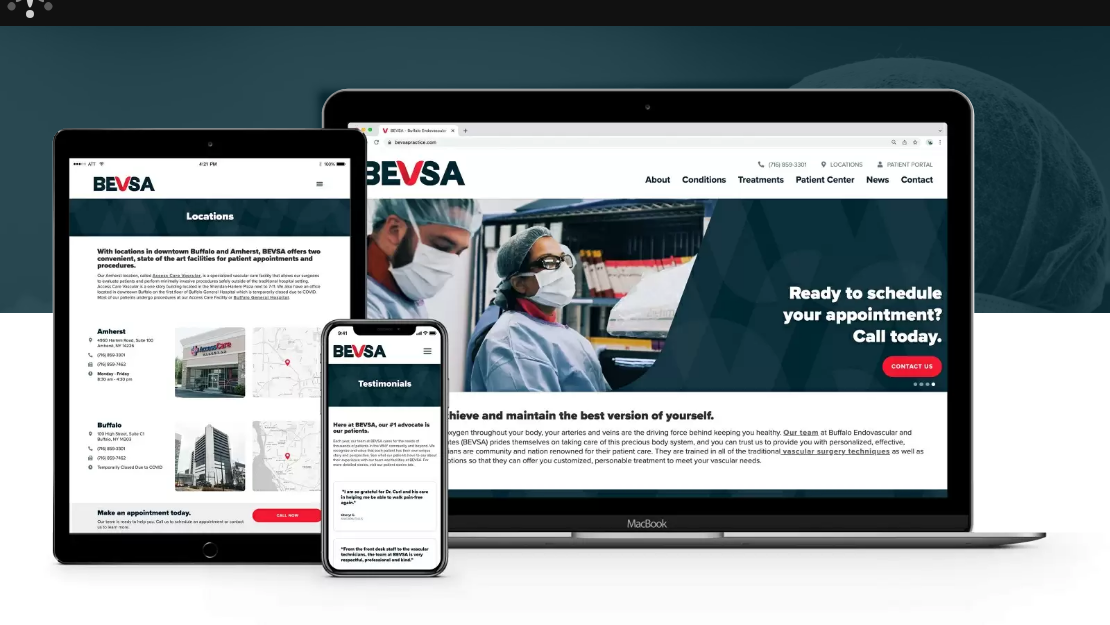Analyze the image and provide a detailed answer to the question: What is the purpose of the 'Locations' section?

The 'Locations' section is highlighted as an essential part of the website's design, which suggests that it provides information about the facilities available to patients, making it easier for them to find and access the services they need.